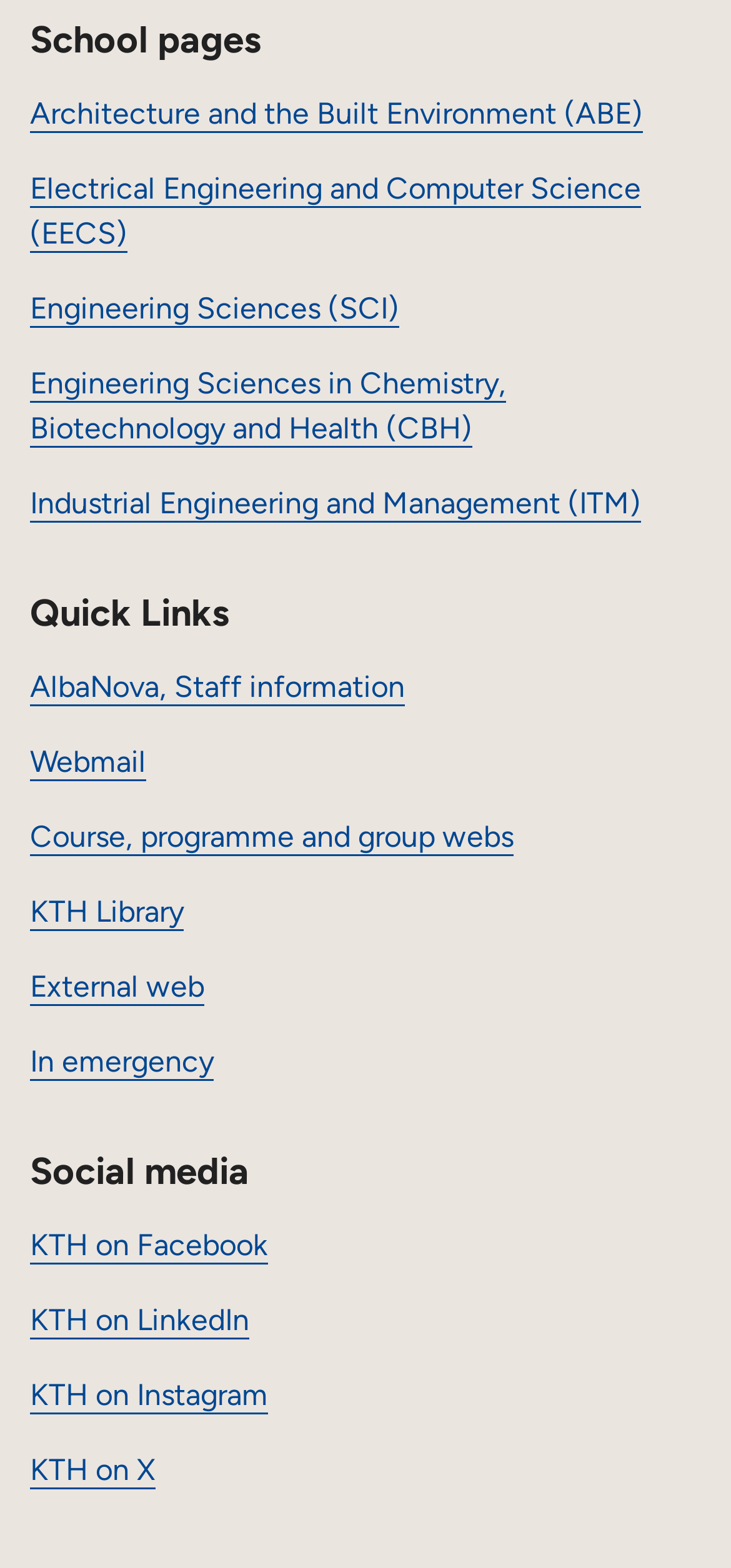Pinpoint the bounding box coordinates of the element you need to click to execute the following instruction: "Access Webmail". The bounding box should be represented by four float numbers between 0 and 1, in the format [left, top, right, bottom].

[0.041, 0.474, 0.2, 0.497]